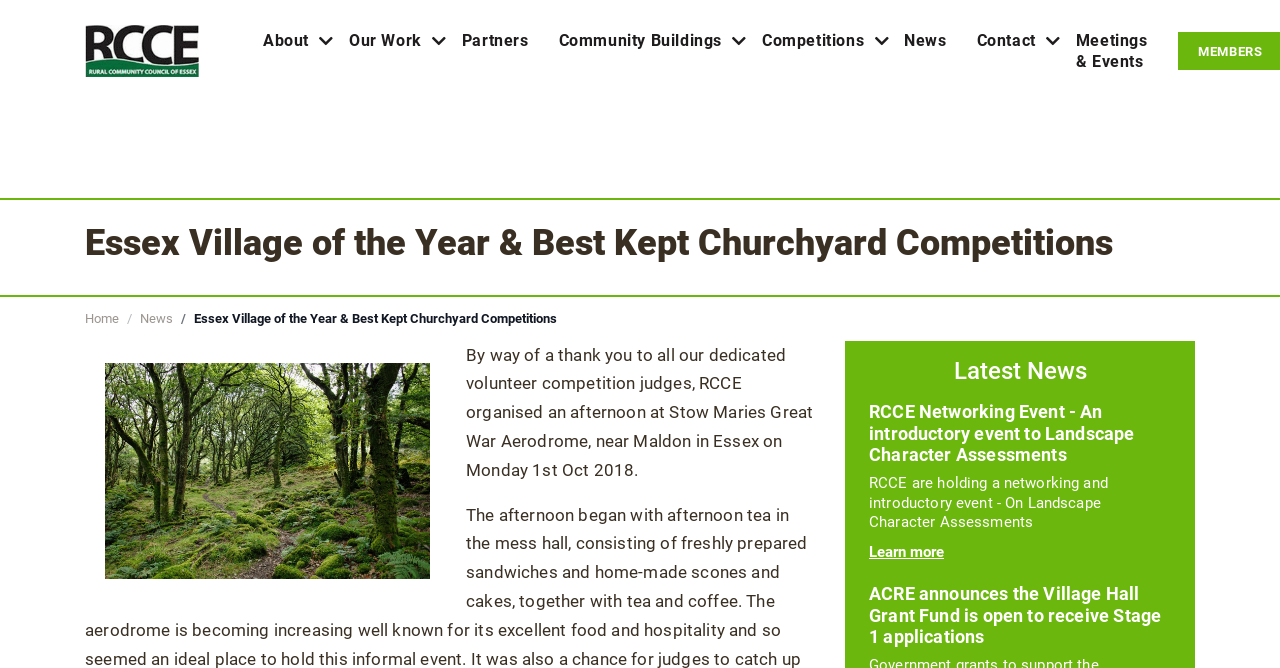Specify the bounding box coordinates of the element's region that should be clicked to achieve the following instruction: "Click About button". The bounding box coordinates consist of four float numbers between 0 and 1, in the format [left, top, right, bottom].

[0.194, 0.015, 0.261, 0.106]